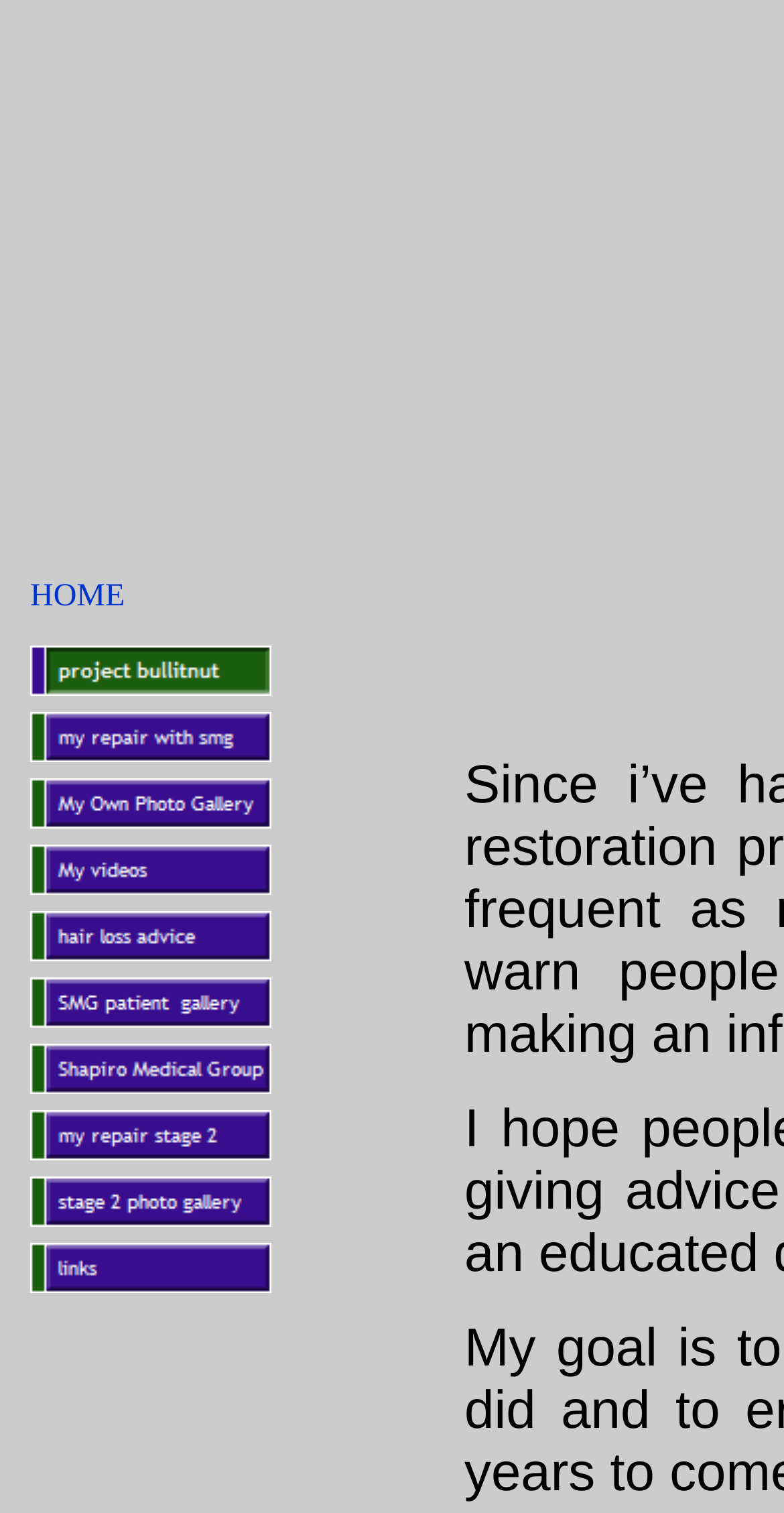Determine the bounding box coordinates of the UI element described below. Use the format (top-left x, top-left y, bottom-right x, bottom-right y) with floating point numbers between 0 and 1: alt="links" name="NavigationButton11" title="links"

[0.038, 0.837, 0.346, 0.86]